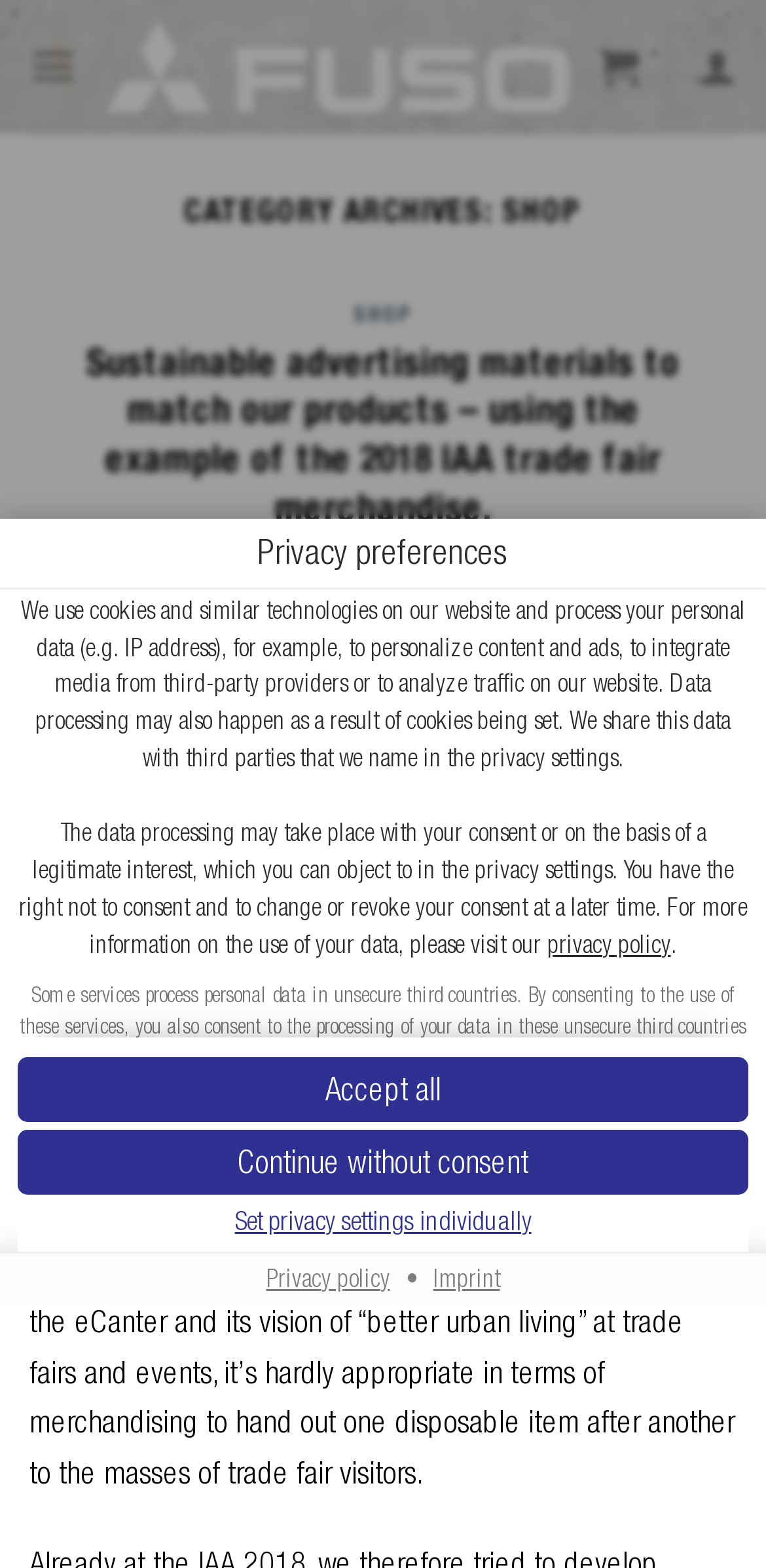Answer this question using a single word or a brief phrase:
How many buttons are there in the privacy preferences dialog?

Two